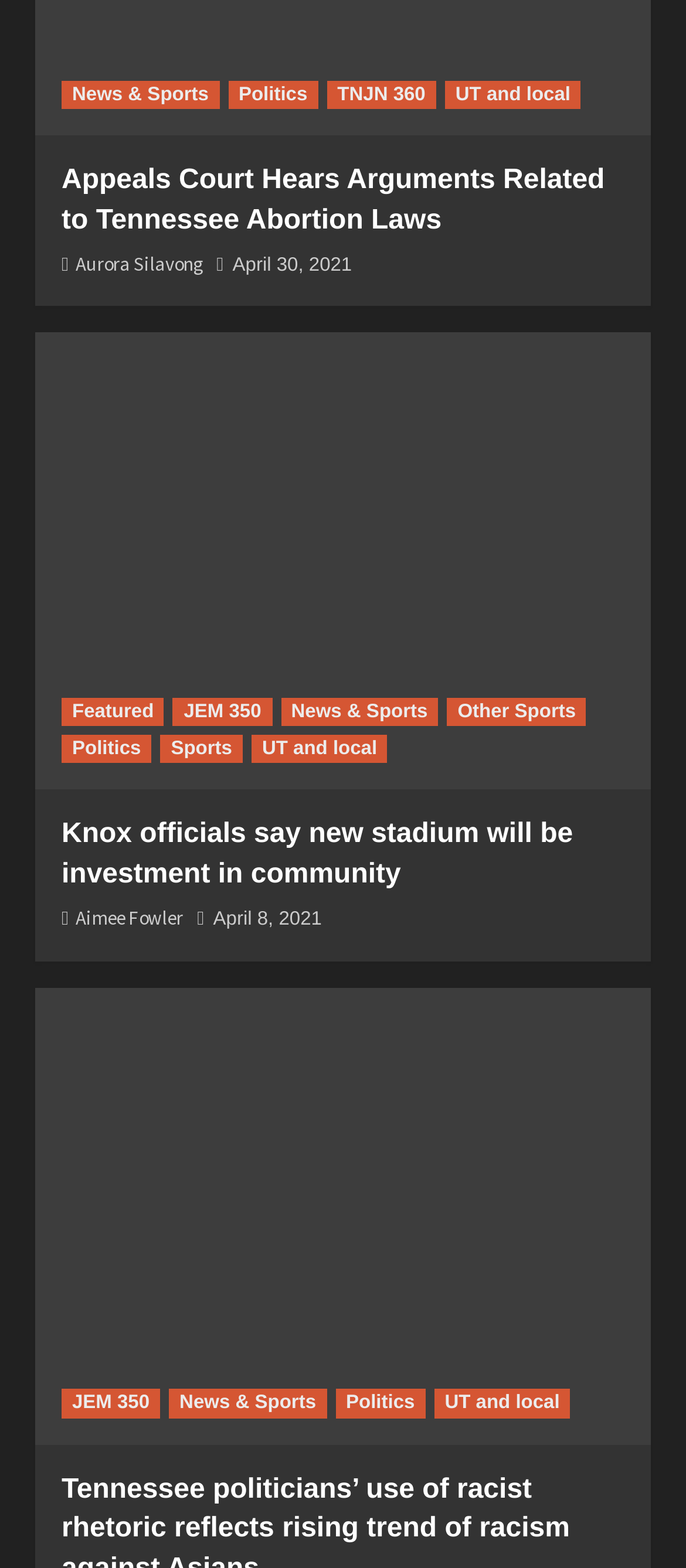Identify the bounding box coordinates of the region that should be clicked to execute the following instruction: "Click on News & Sports".

[0.09, 0.051, 0.32, 0.07]